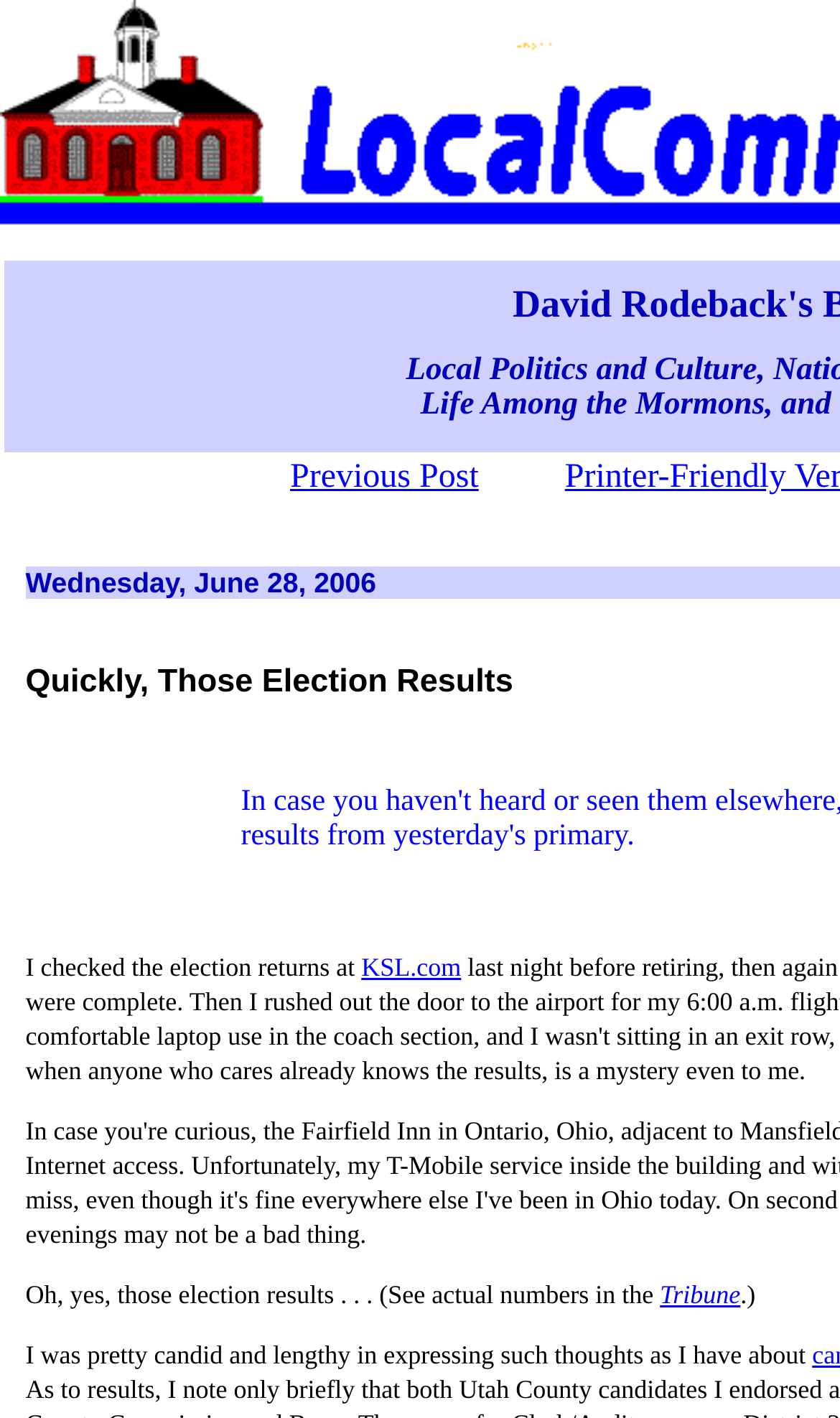Using the format (top-left x, top-left y, bottom-right x, bottom-right y), and given the element description, identify the bounding box coordinates within the screenshot: Previous Post

[0.345, 0.323, 0.57, 0.349]